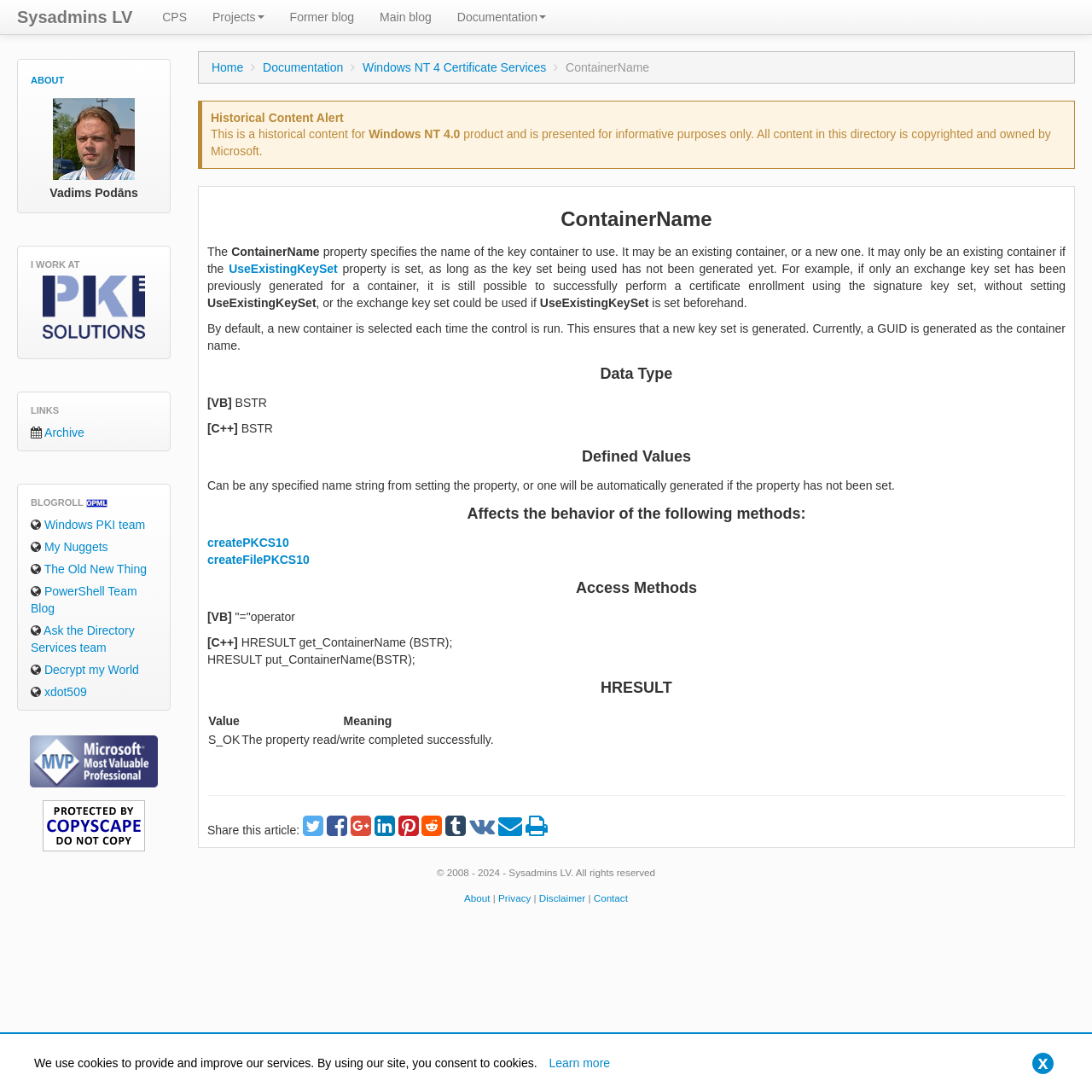Please provide a brief answer to the question using only one word or phrase: 
What is the purpose of the 'createPKCS10' method?

Not specified